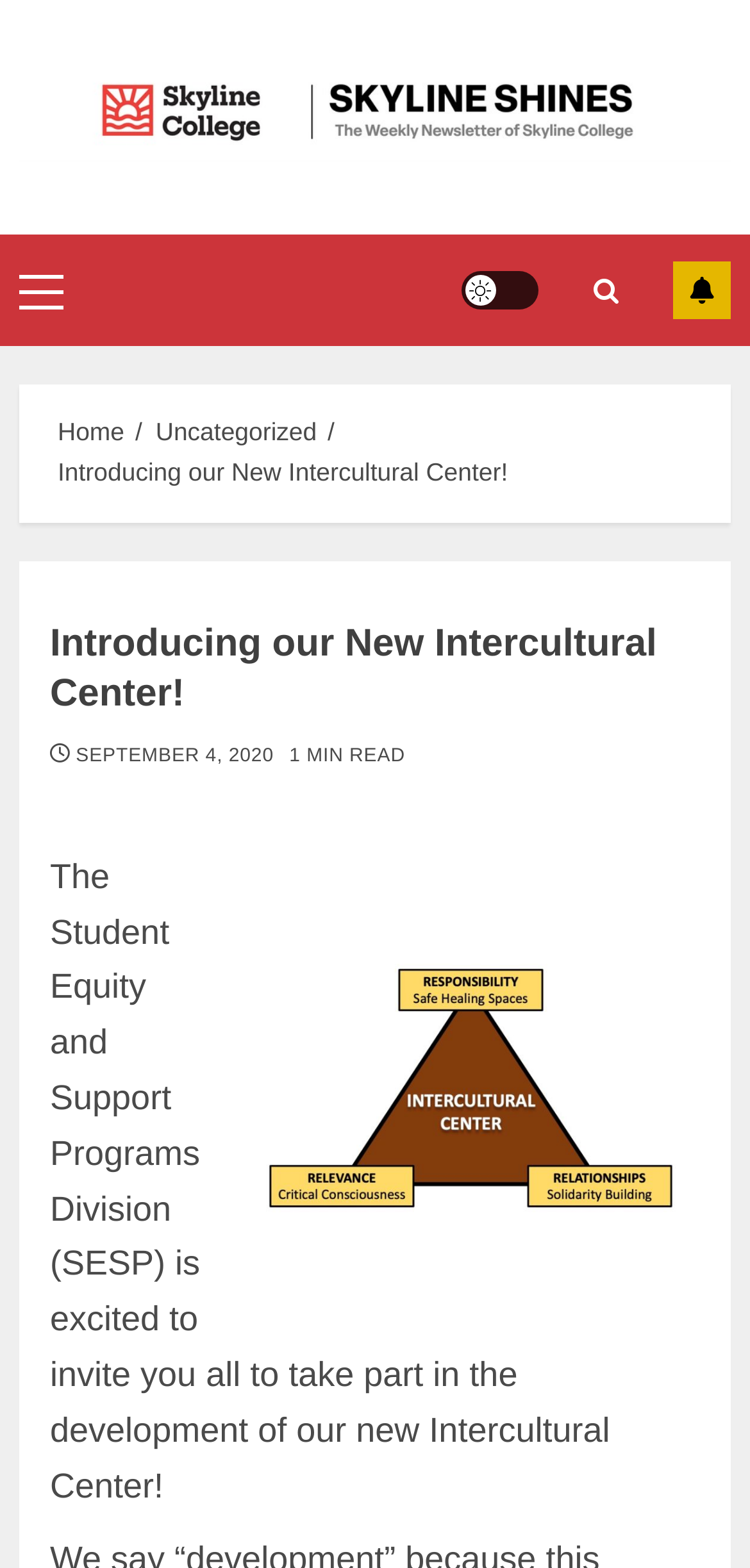Provide an in-depth caption for the contents of the webpage.

The webpage is about the introduction of a new Intercultural Center at Skyline Shines. At the top left, there is a link to the Skyline Shines website, accompanied by an image with the same name. Below this, there is a primary menu with a link labeled "Primary Menu". 

To the right of the primary menu, there are three links: "Light/Dark Button", an icon represented by "\uf002", and "SUBSCRIBE". 

Below these links, there is a navigation section labeled "Breadcrumbs" that displays the page's hierarchy. It consists of three links: "Home", "Uncategorized", and the current page "Introducing our New Intercultural Center!". 

The main content of the page is divided into two sections. The first section is a header area that spans the entire width of the page. It contains the title "Introducing our New Intercultural Center!" in a large font, followed by the date "SEPTEMBER 4, 2020" and a note indicating that the article is a "1 MIN READ". 

The second section is a block of text that describes the new Intercultural Center, stating that the Student Equity and Support Programs Division is inviting everyone to participate in its development. This text block takes up most of the page's content area.